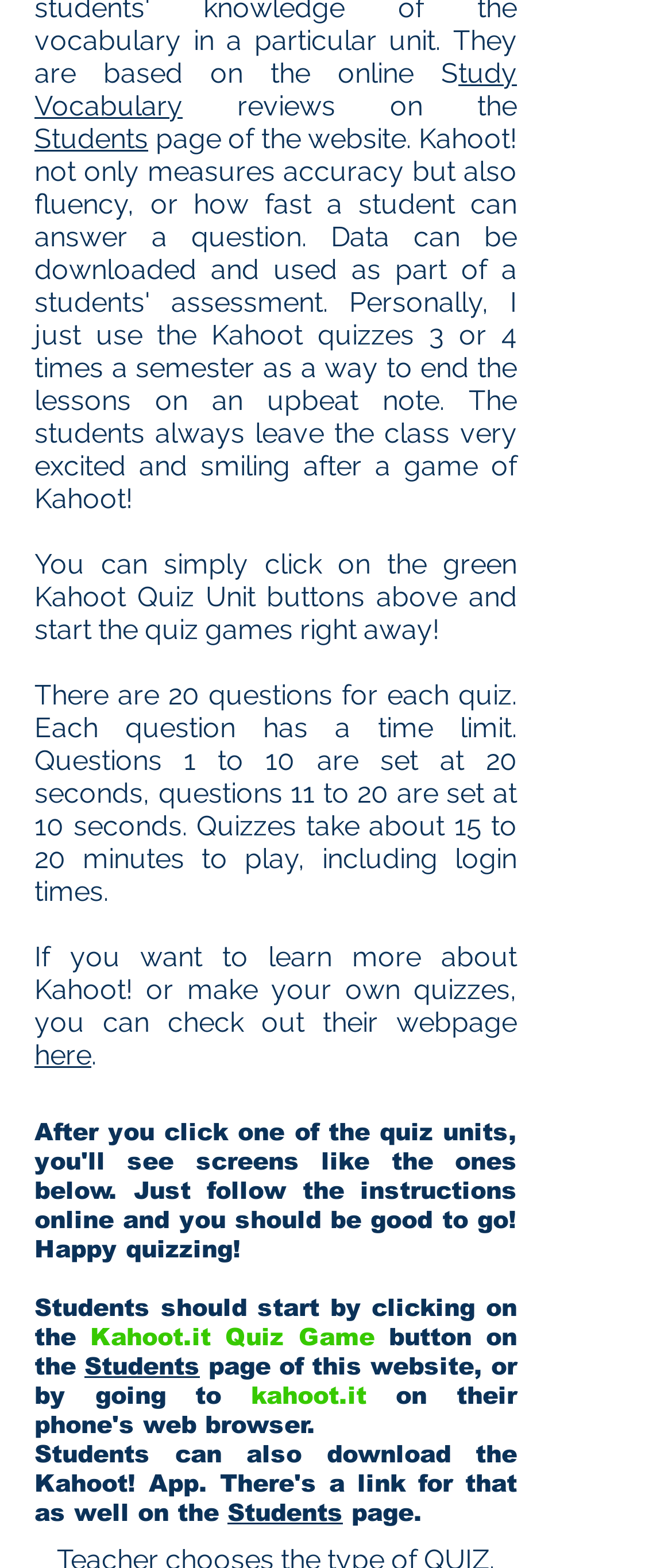What is the estimated time to complete a quiz?
Observe the image and answer the question with a one-word or short phrase response.

15 to 20 minutes